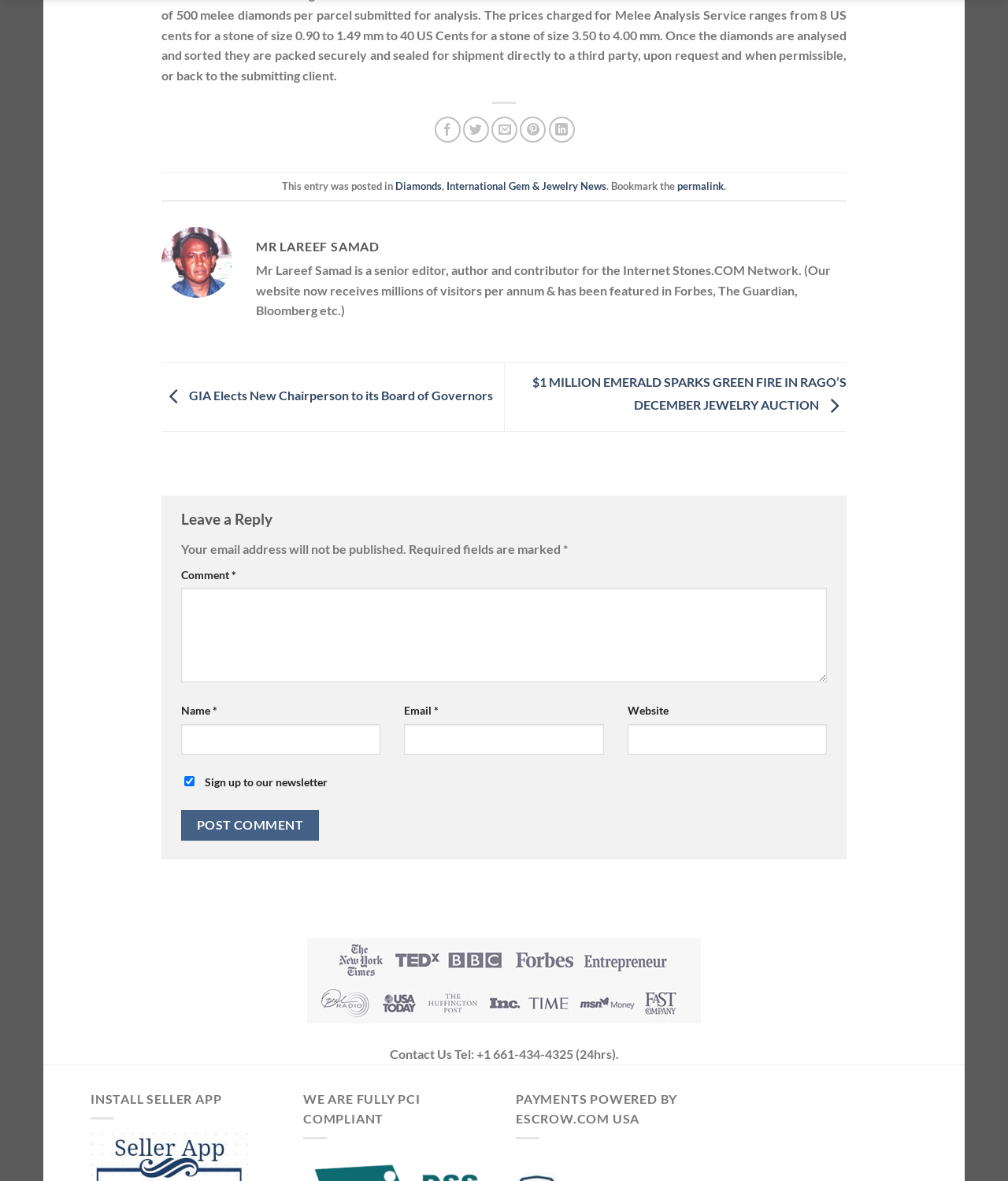Pinpoint the bounding box coordinates of the clickable element to carry out the following instruction: "Share on Facebook."

[0.431, 0.099, 0.457, 0.121]